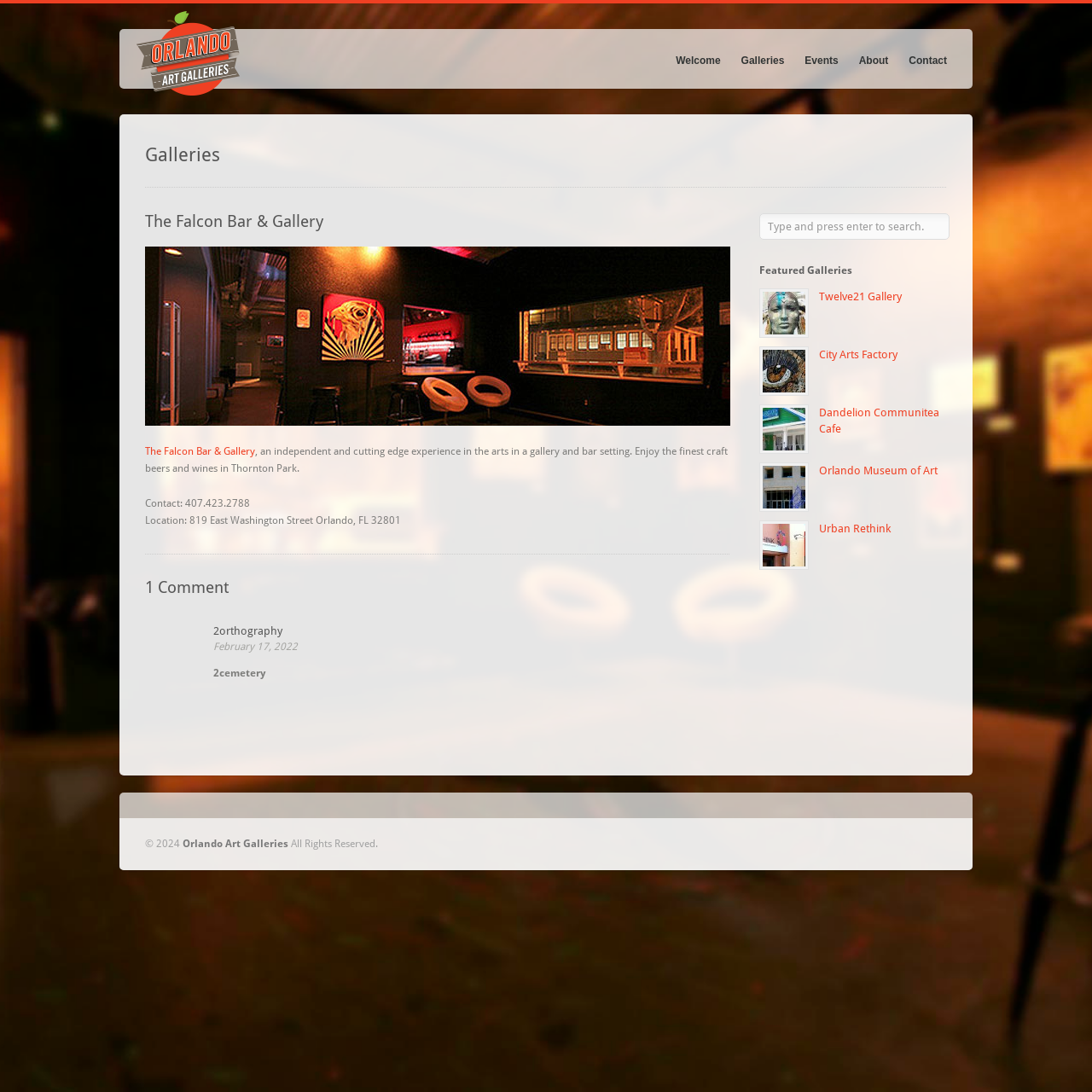Locate the bounding box coordinates of the clickable region necessary to complete the following instruction: "Learn more about 'The Falcon Bar & Gallery'". Provide the coordinates in the format of four float numbers between 0 and 1, i.e., [left, top, right, bottom].

[0.133, 0.193, 0.296, 0.211]